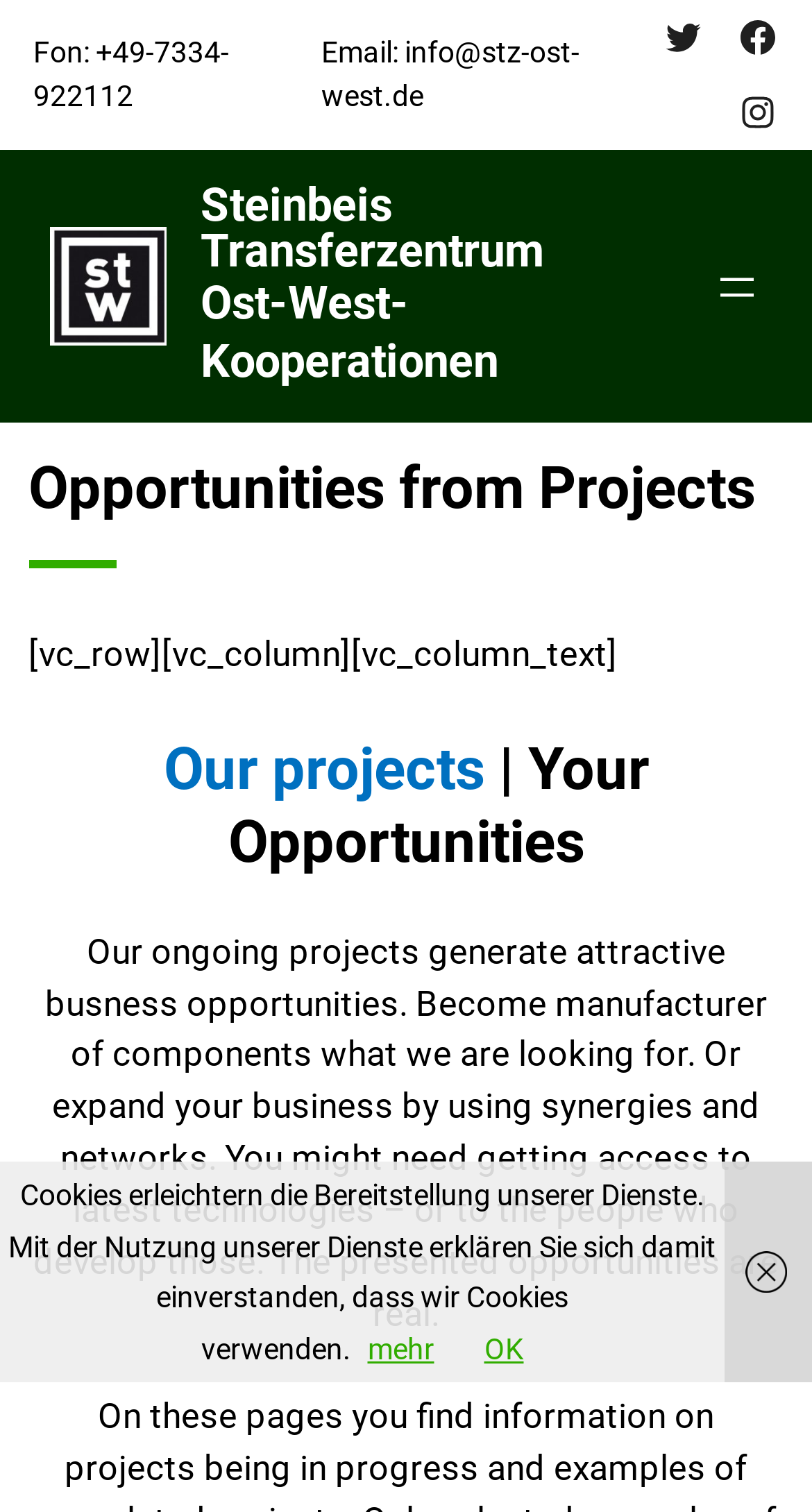Identify and provide the title of the webpage.

Opportunities from Projects